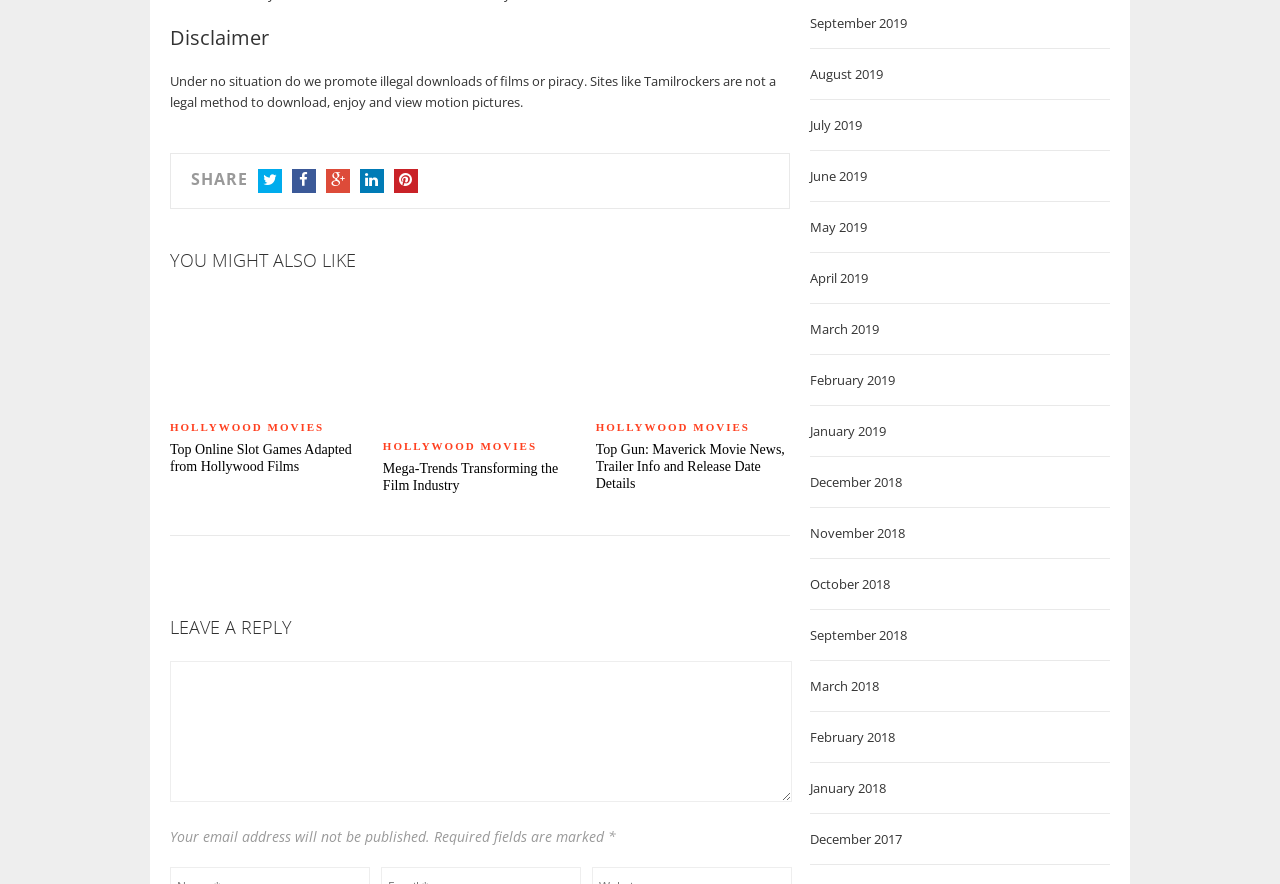By analyzing the image, answer the following question with a detailed response: What are the social media platforms available for sharing?

The social media platforms available for sharing are Twitter, Facebook, Google+, LinkedIn, and Pinterest, as indicated by the icons and text in the footer section.